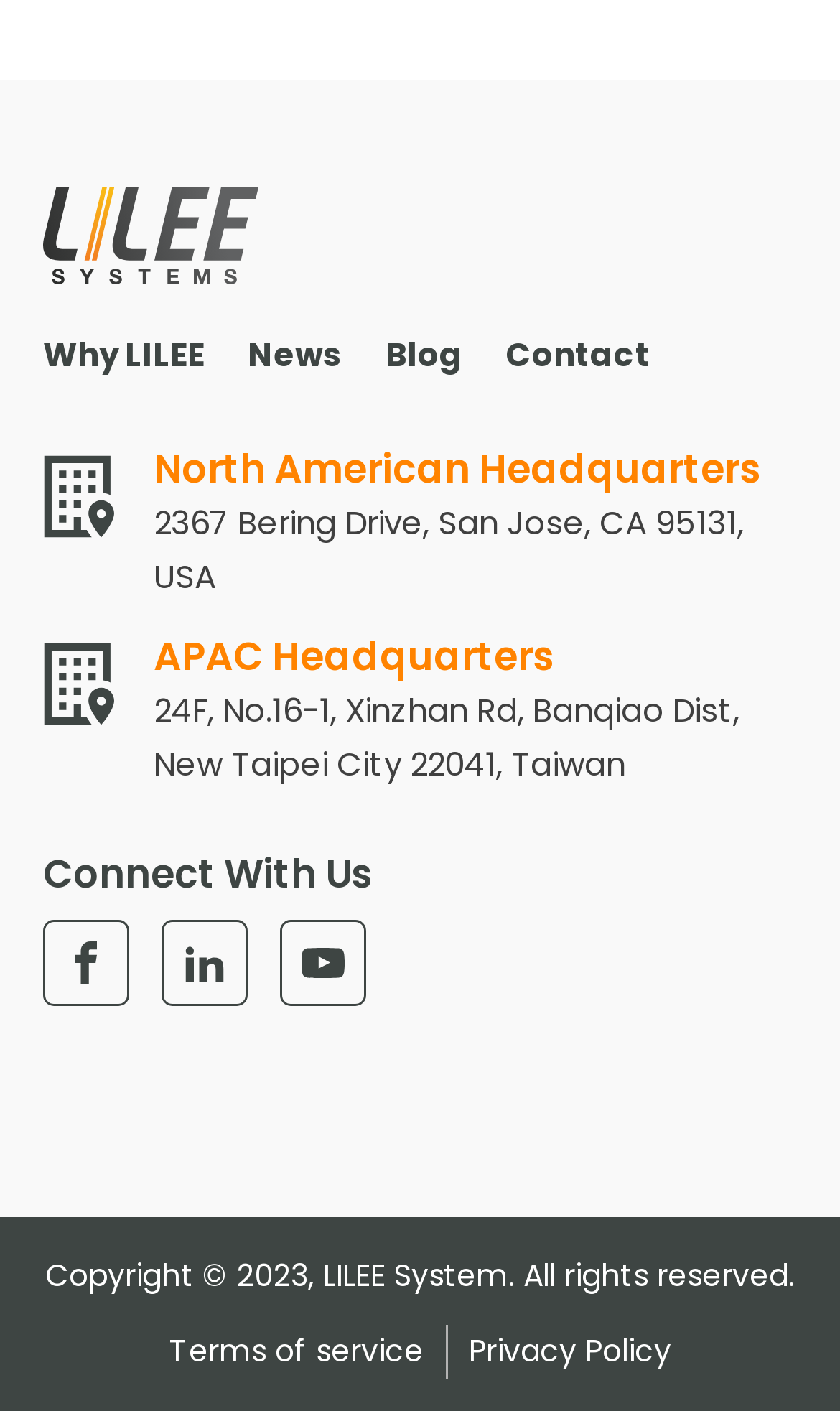Using the information shown in the image, answer the question with as much detail as possible: How many headquarters are listed?

Based on the webpage, I can see two headquarters listed: North American Headquarters and APAC Headquarters.